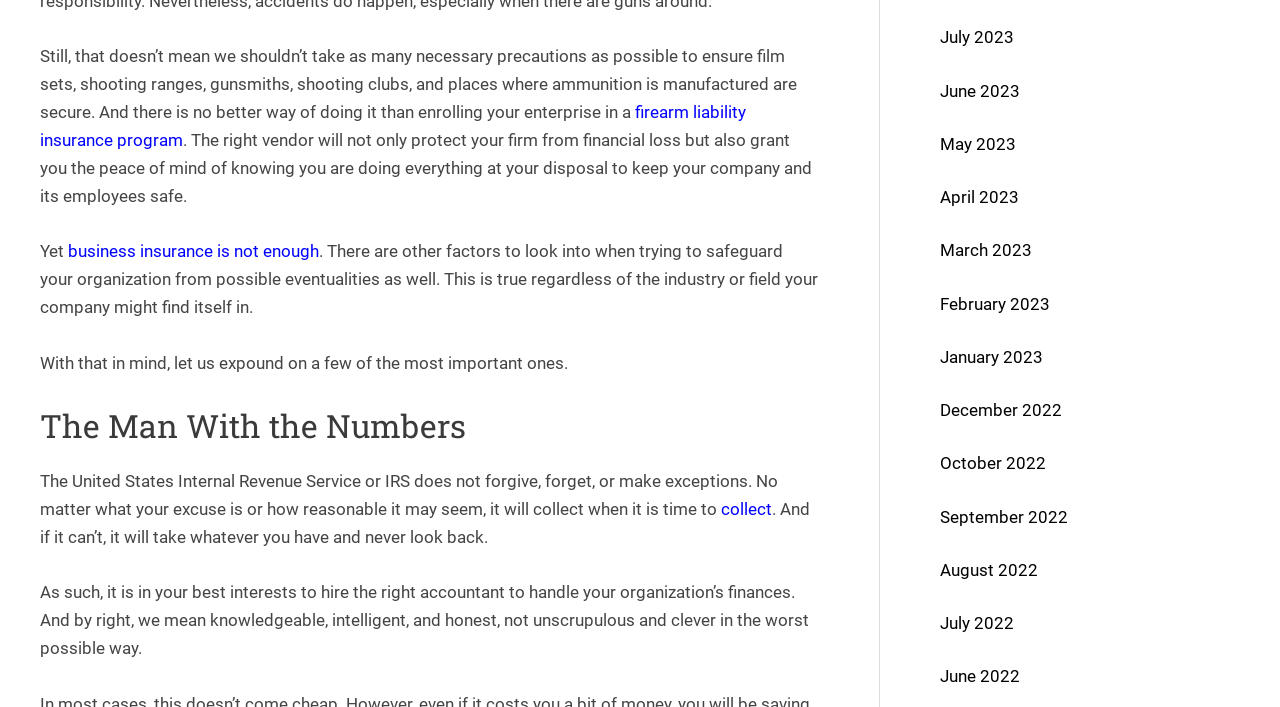Determine the bounding box coordinates of the clickable region to execute the instruction: "explore The Man With the Numbers". The coordinates should be four float numbers between 0 and 1, denoted as [left, top, right, bottom].

[0.031, 0.571, 0.64, 0.632]